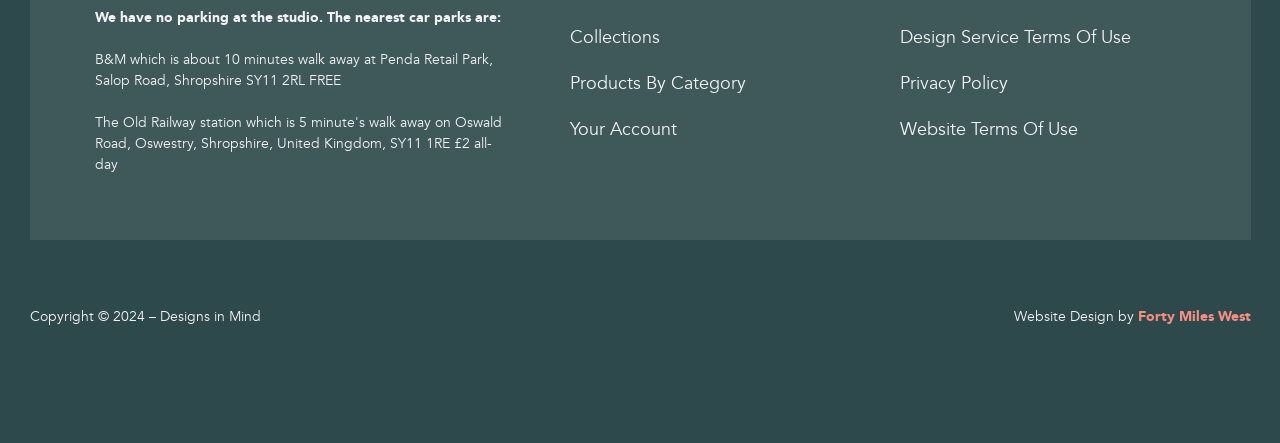Using details from the image, please answer the following question comprehensively:
How many links are there in the webpage?

By examining the webpage, I found 7 links: 'Collections', 'Products By Category', 'Your Account', 'Design Service Terms Of Use', 'Privacy Policy', 'Website Terms Of Use', and 'Forty Miles West'.